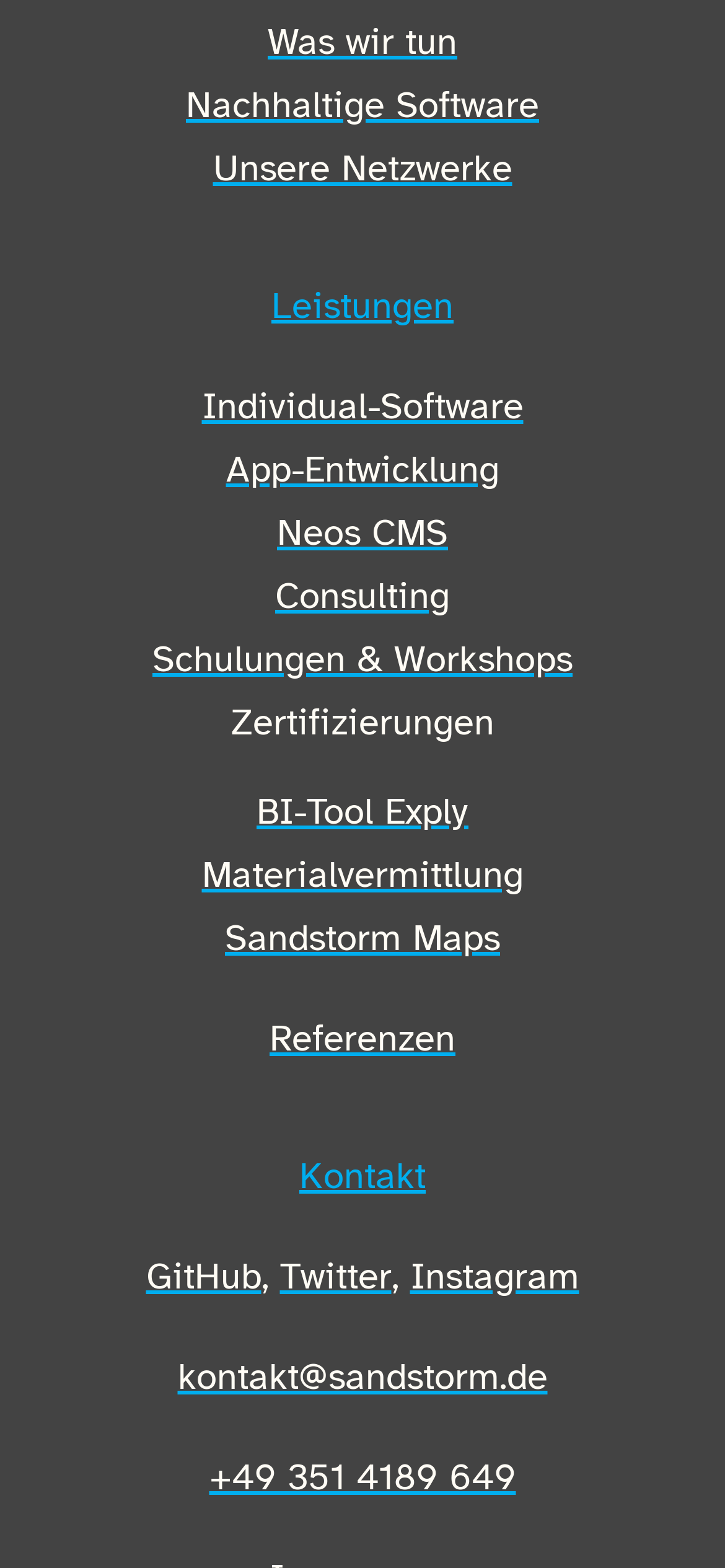Can you show the bounding box coordinates of the region to click on to complete the task described in the instruction: "View 'Referenzen'"?

[0.372, 0.648, 0.628, 0.686]